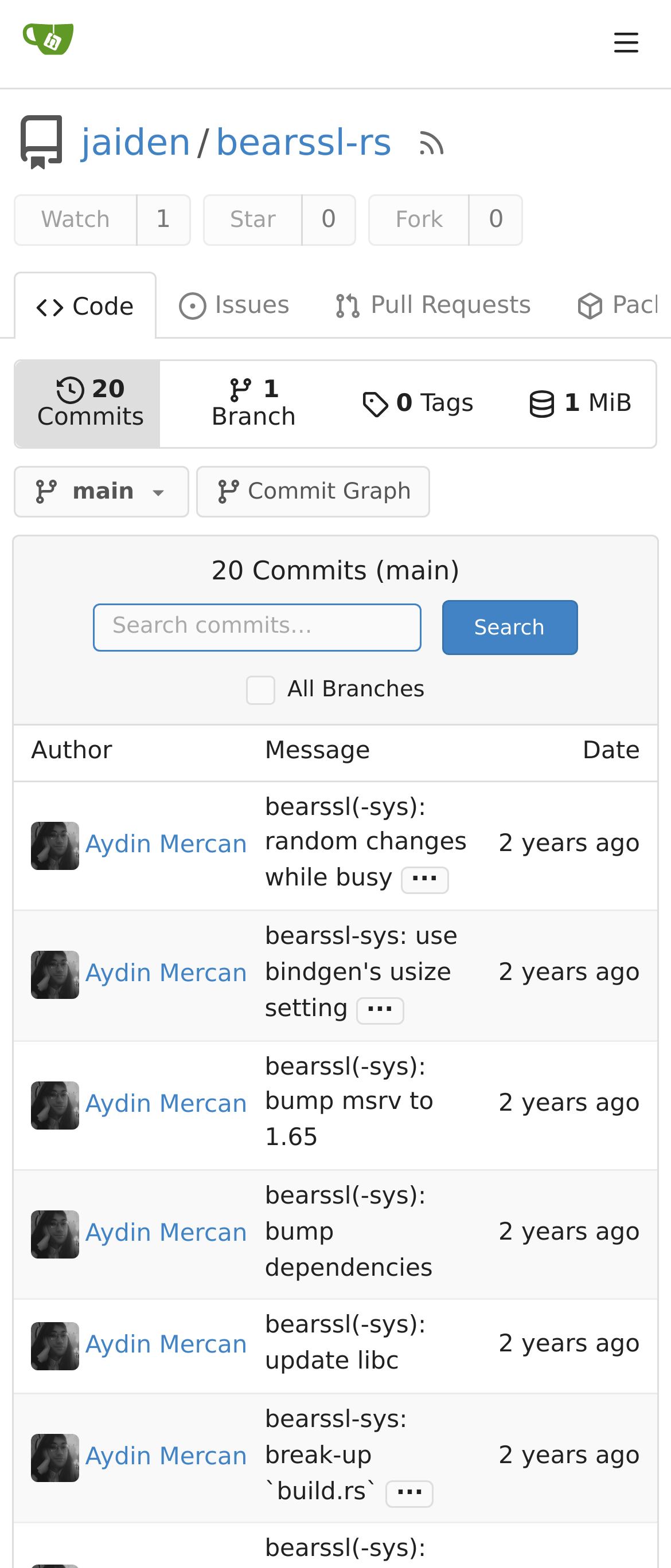Can you identify the bounding box coordinates of the clickable region needed to carry out this instruction: 'Star this repository'? The coordinates should be four float numbers within the range of 0 to 1, stated as [left, top, right, bottom].

[0.302, 0.124, 0.451, 0.157]